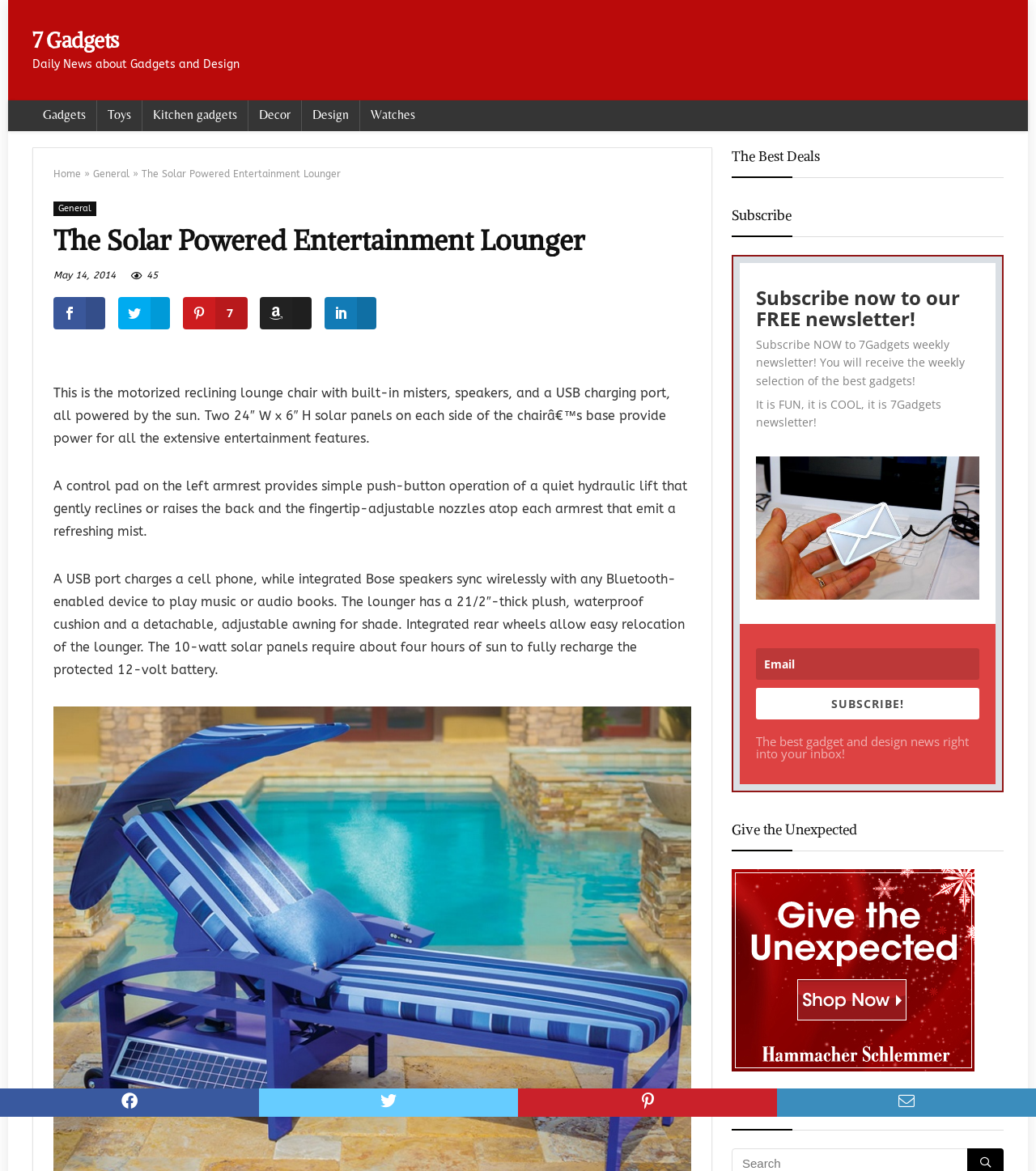Locate the UI element described by Kitchen gadgets in the provided webpage screenshot. Return the bounding box coordinates in the format (top-left x, top-left y, bottom-right x, bottom-right y), ensuring all values are between 0 and 1.

[0.138, 0.086, 0.239, 0.112]